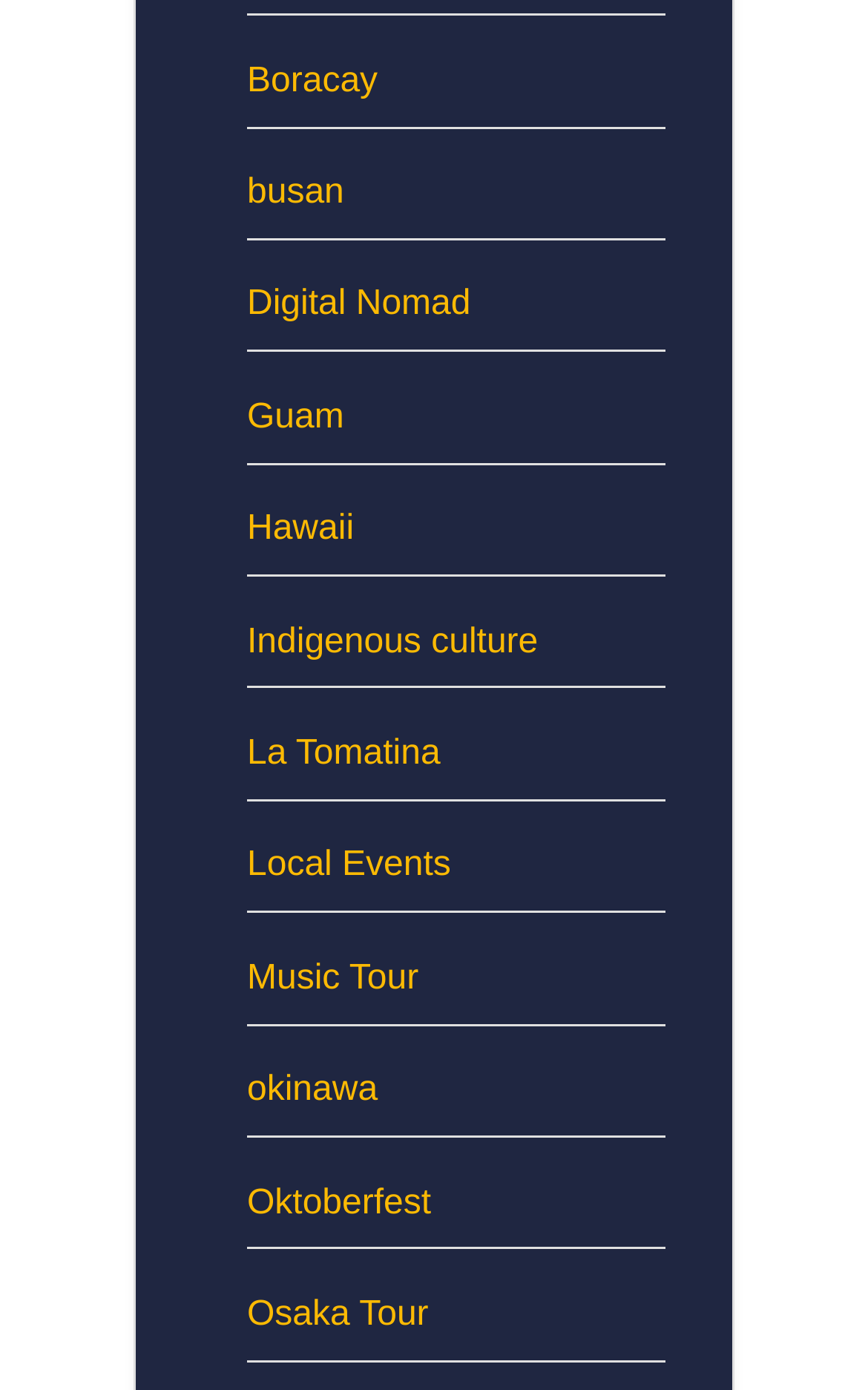Please determine the bounding box of the UI element that matches this description: Oktoberfest. The coordinates should be given as (top-left x, top-left y, bottom-right x, bottom-right y), with all values between 0 and 1.

[0.285, 0.851, 0.497, 0.879]